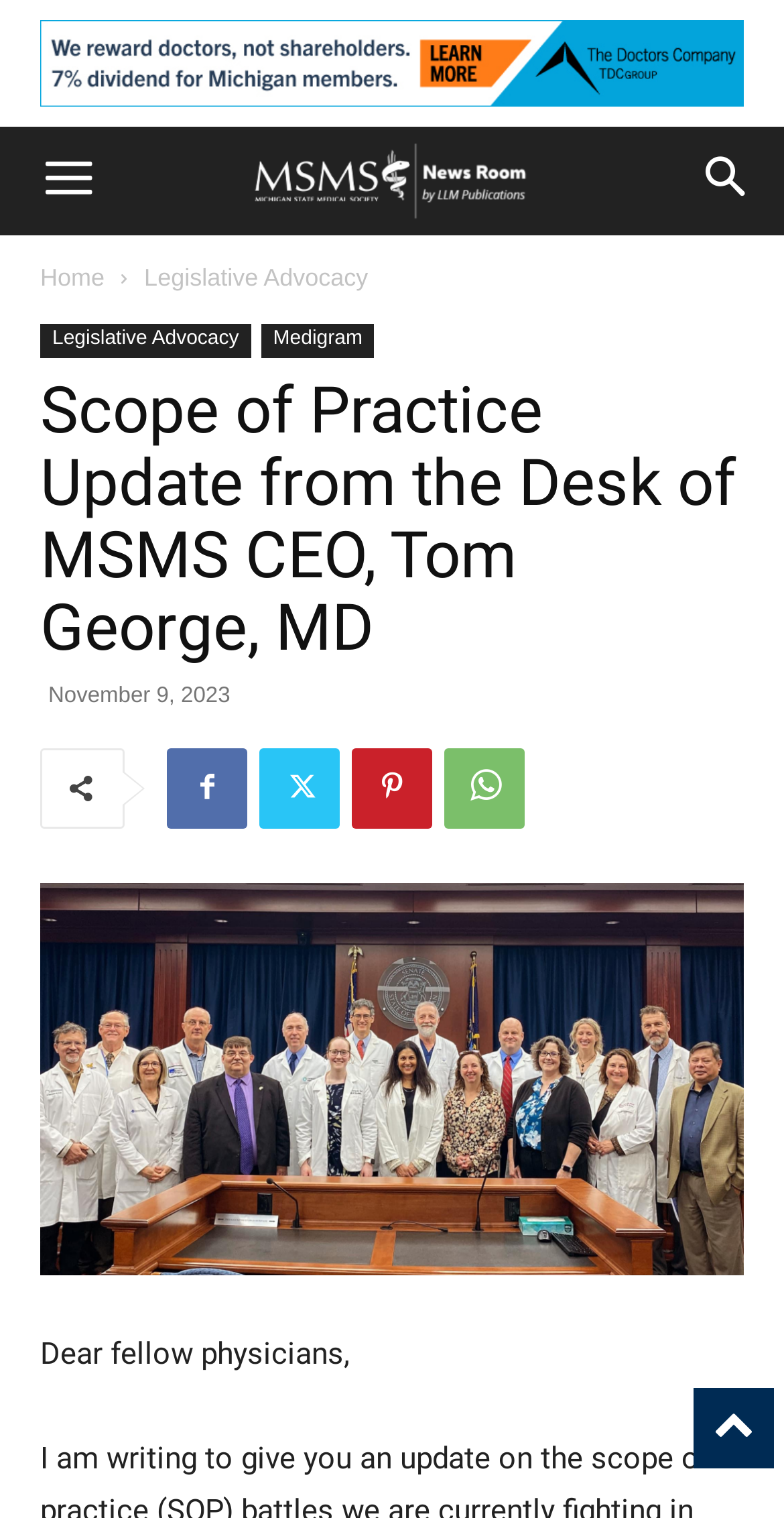Please determine the bounding box coordinates of the section I need to click to accomplish this instruction: "View the latest news".

[0.051, 0.582, 0.949, 0.84]